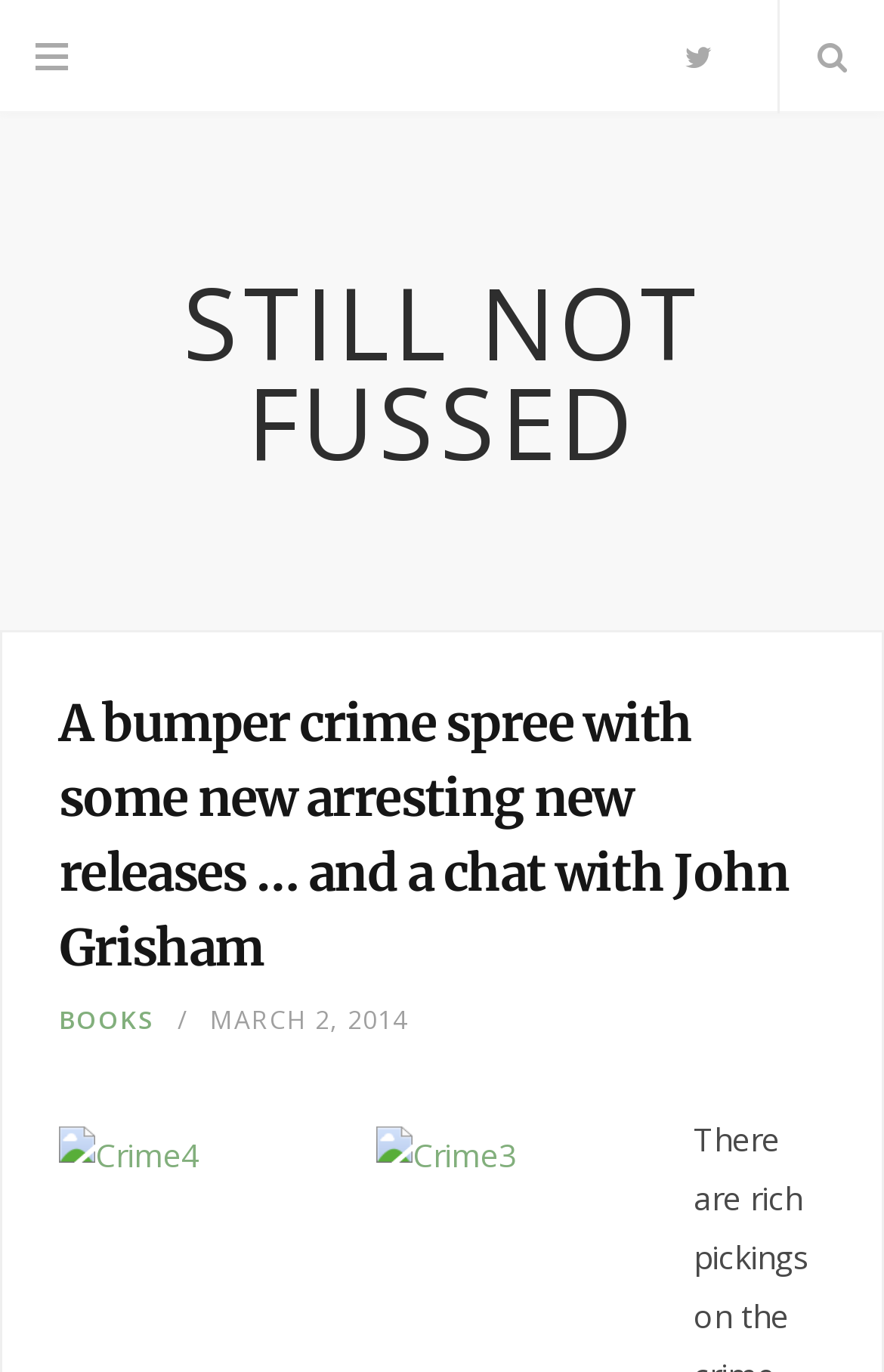Provide a short, one-word or phrase answer to the question below:
What is the date of the article?

MARCH 2, 2014